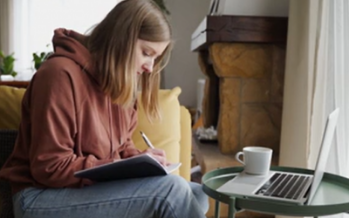What is on the small round table?
Analyze the image and deliver a detailed answer to the question.

According to the caption, next to the woman, a small round table supports a steaming cup, which adds to the inviting atmosphere of the space.